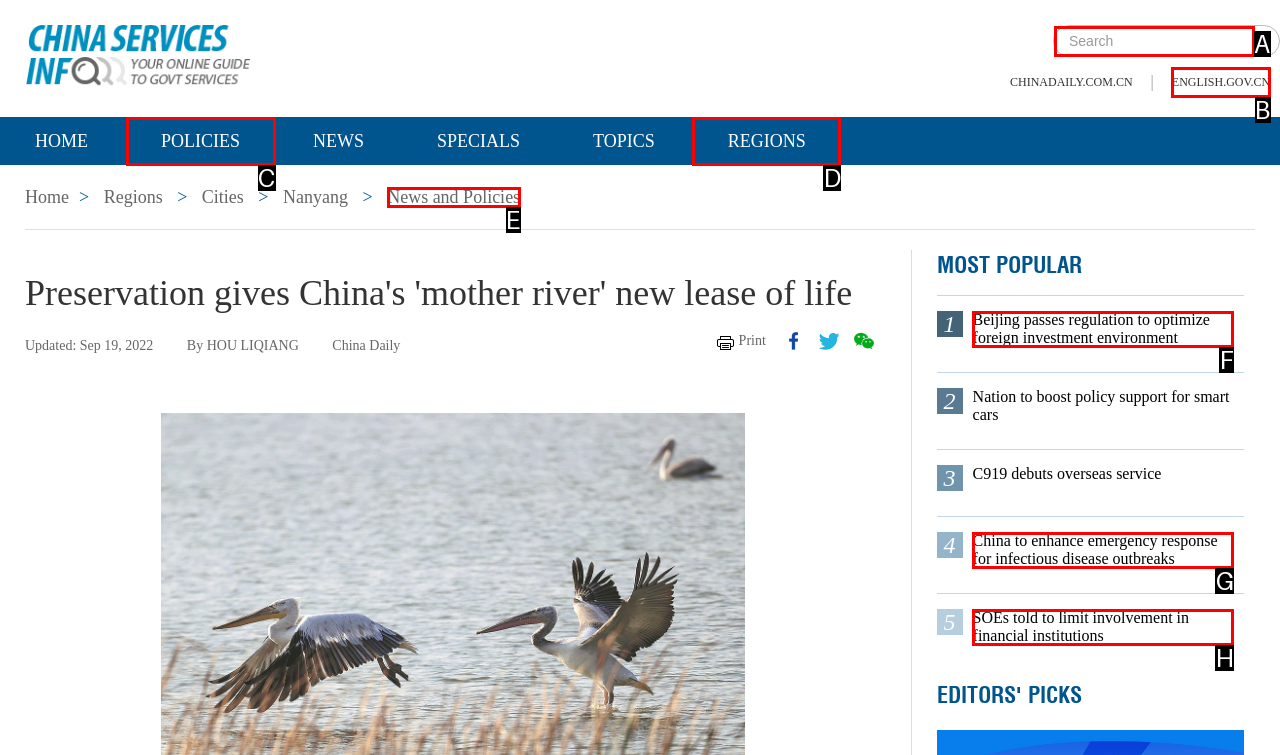Find the option that matches this description: name="keywords" placeholder="Search"
Provide the matching option's letter directly.

A